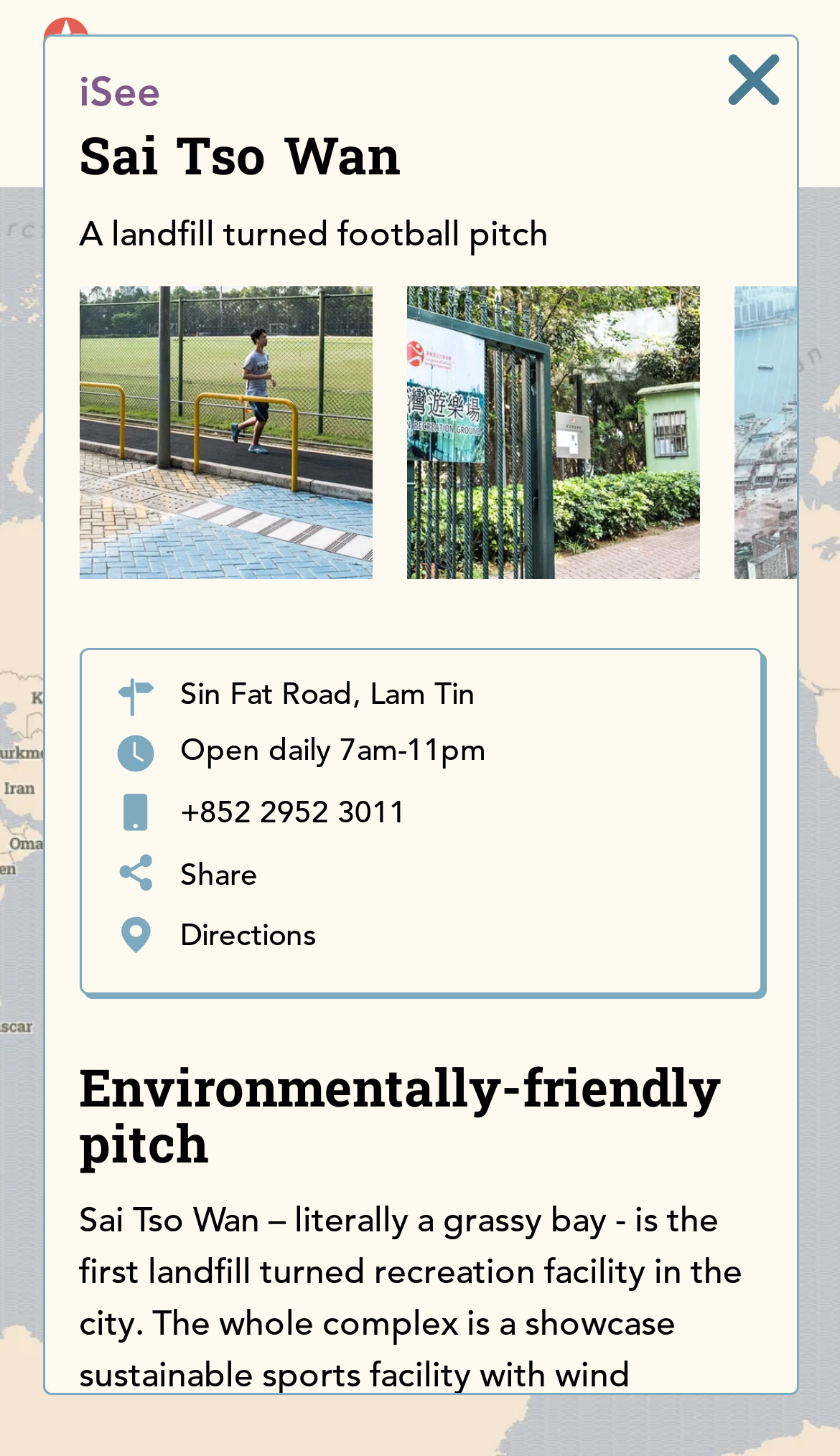Ascertain the bounding box coordinates for the UI element detailed here: "Skip to main content". The coordinates should be provided as [left, top, right, bottom] with each value being a float between 0 and 1.

[0.0, 0.0, 0.536, 0.068]